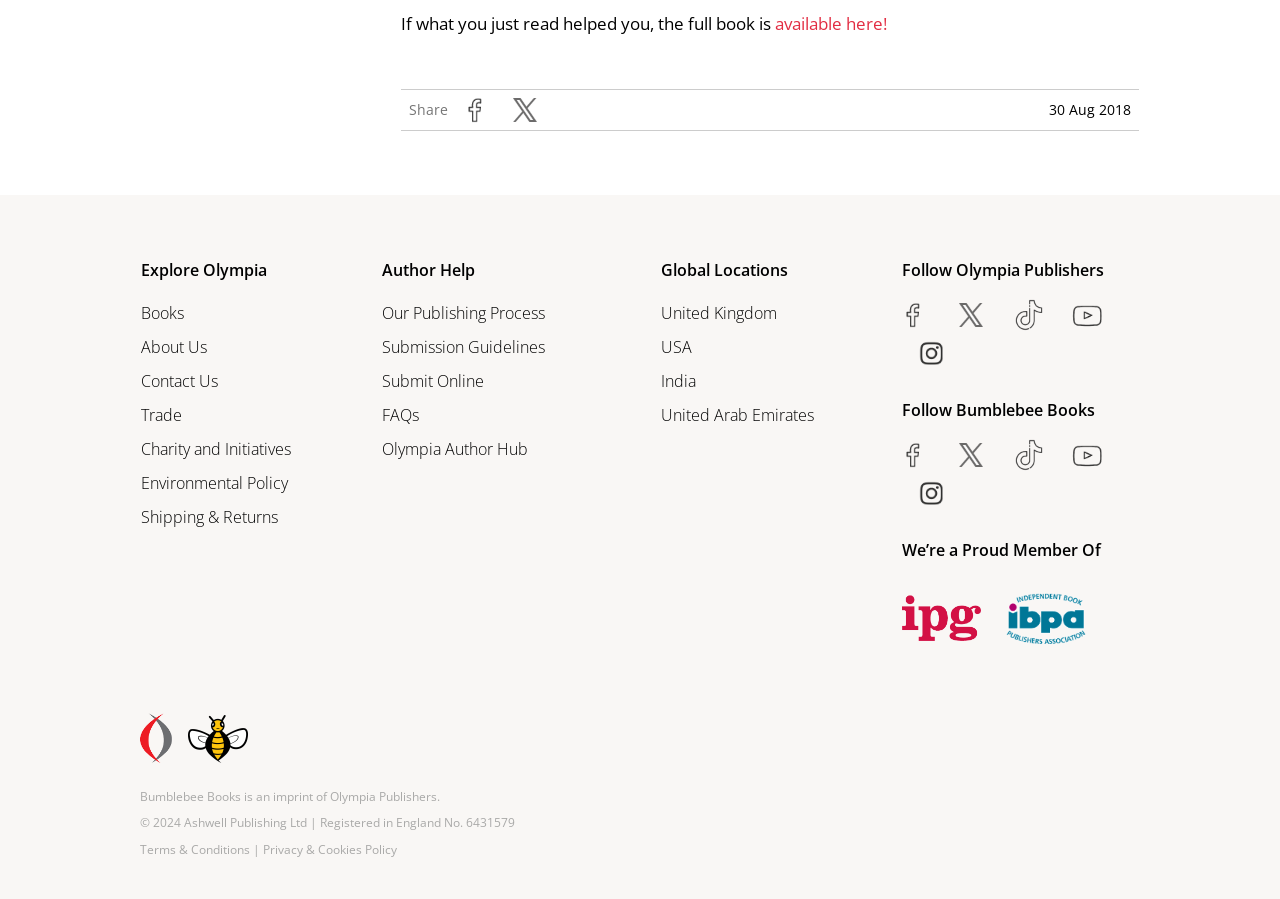Locate the bounding box for the described UI element: "title="Follow Bumblebee on Twitter"". Ensure the coordinates are four float numbers between 0 and 1, formatted as [left, top, right, bottom].

[0.741, 0.488, 0.777, 0.524]